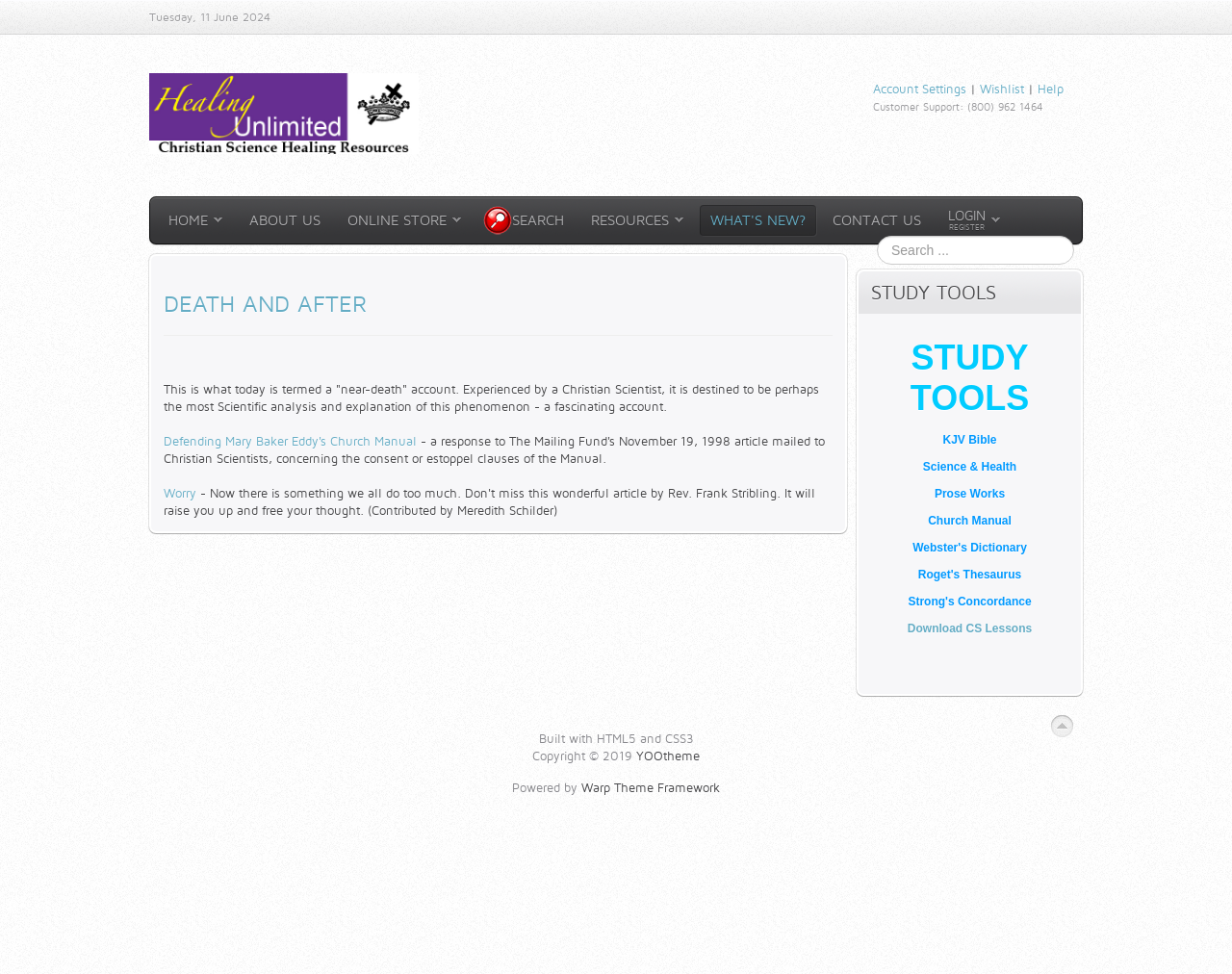Pinpoint the bounding box coordinates of the area that must be clicked to complete this instruction: "Contact the Customer Support".

[0.709, 0.103, 0.85, 0.117]